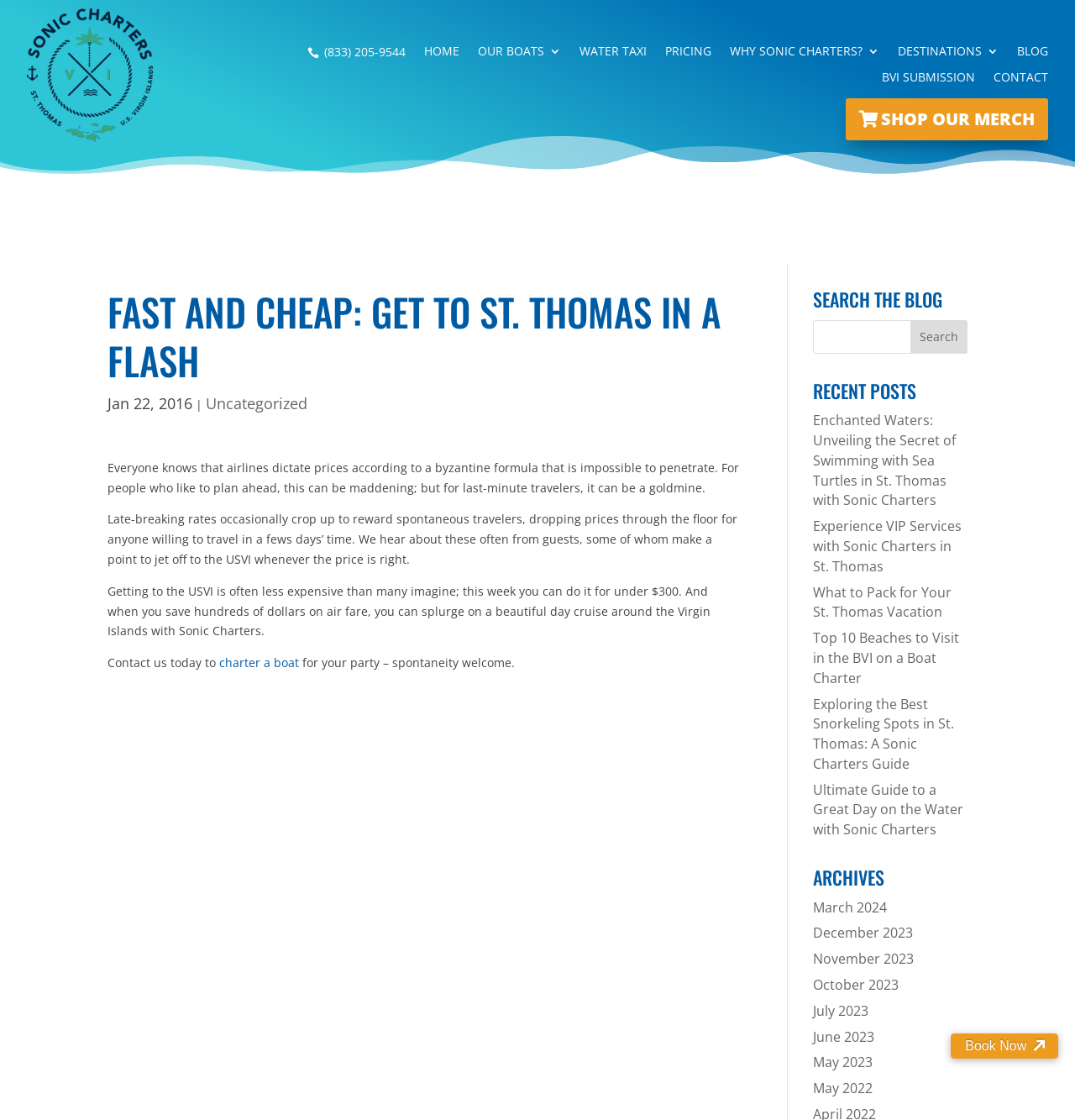With reference to the screenshot, provide a detailed response to the question below:
What is the topic of the blog post?

I found the topic of the blog post by reading the text in the article section, which talks about getting to St. Thomas in a flash and finding cheap air fares.